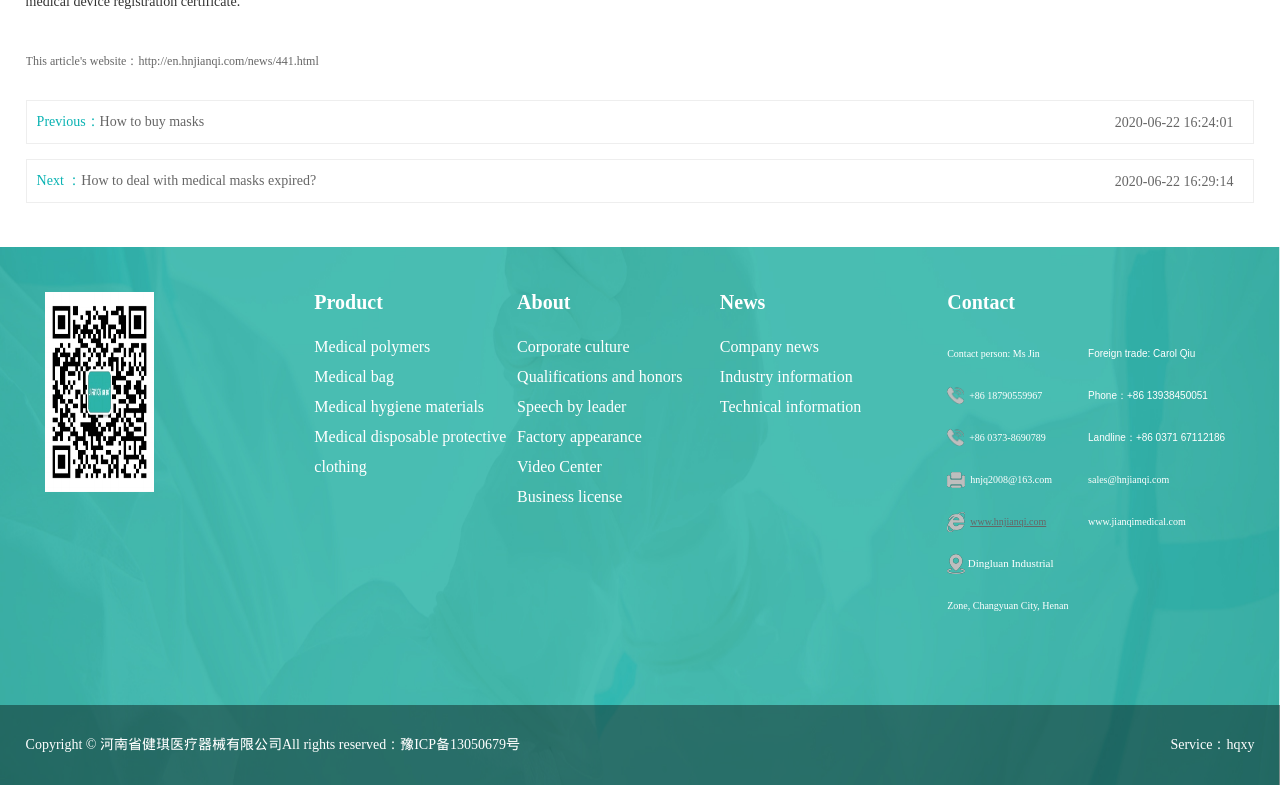Given the element description, predict the bounding box coordinates in the format (top-left x, top-left y, bottom-right x, bottom-right y), using floating point numbers between 0 and 1: http://en.hnjianqi.com/news/441.html

[0.108, 0.069, 0.249, 0.087]